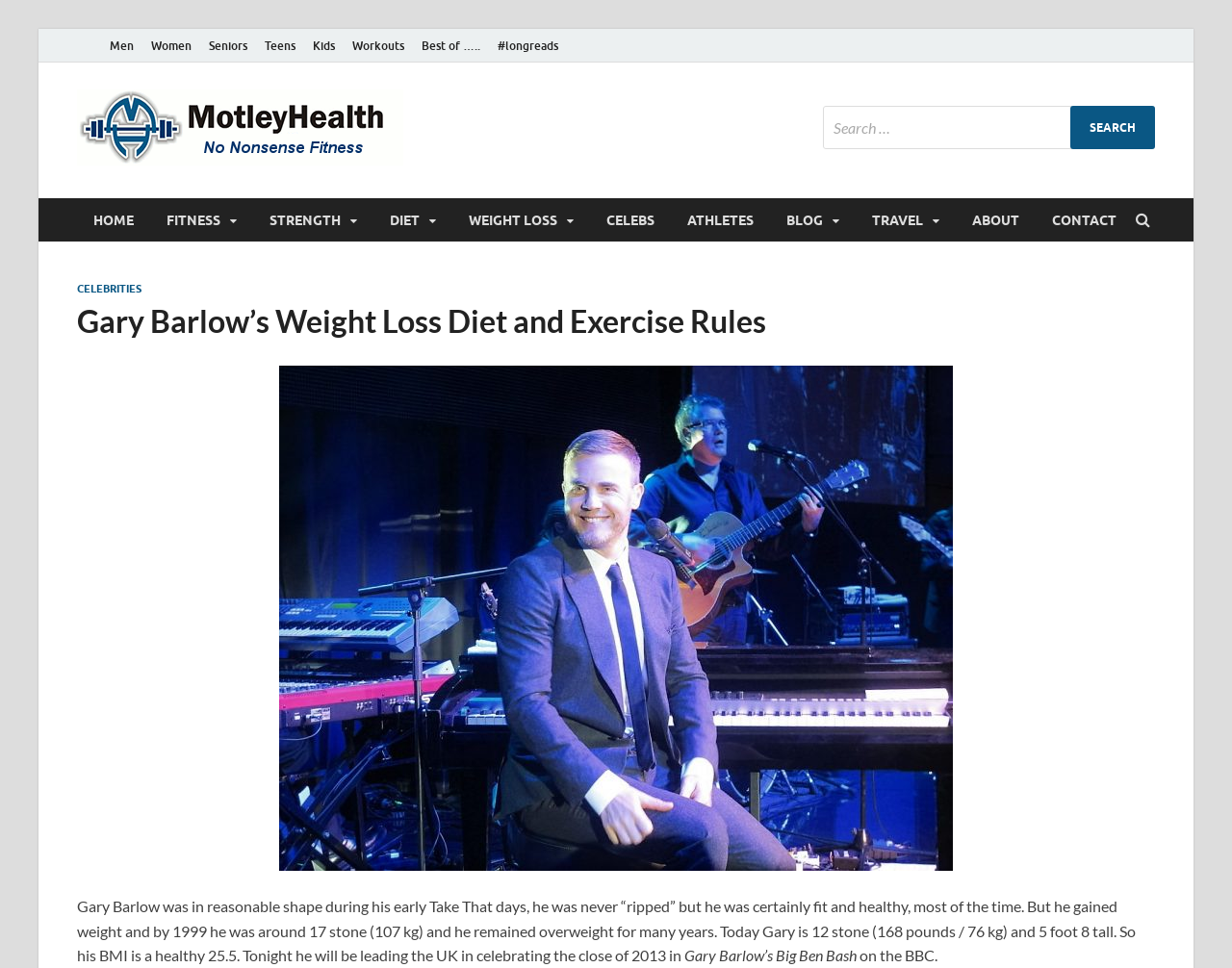From the webpage screenshot, identify the region described by Celebrities. Provide the bounding box coordinates as (top-left x, top-left y, bottom-right x, bottom-right y), with each value being a floating point number between 0 and 1.

[0.062, 0.291, 0.115, 0.305]